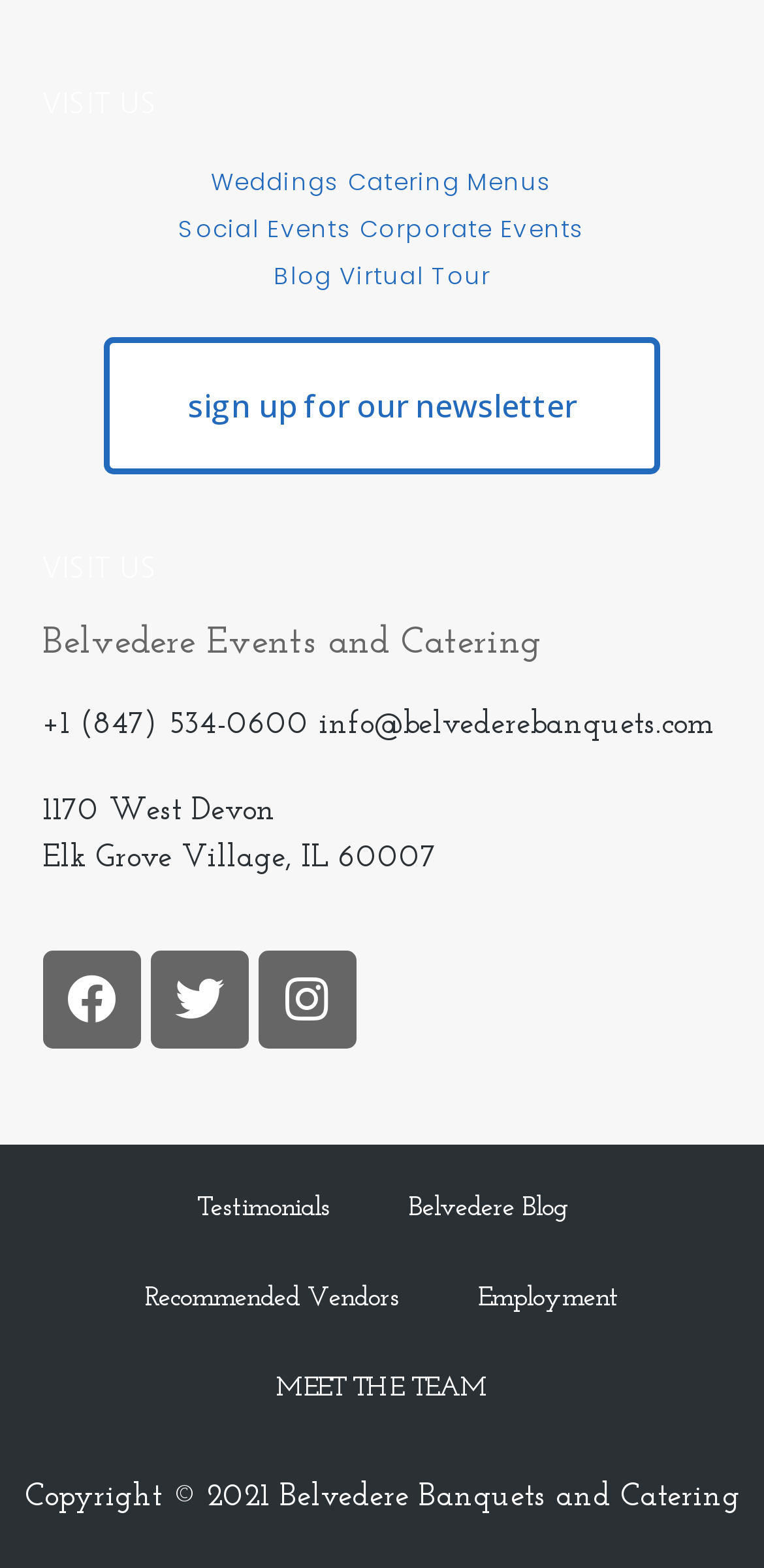Select the bounding box coordinates of the element I need to click to carry out the following instruction: "Read 'Testimonials'".

[0.206, 0.742, 0.483, 0.8]